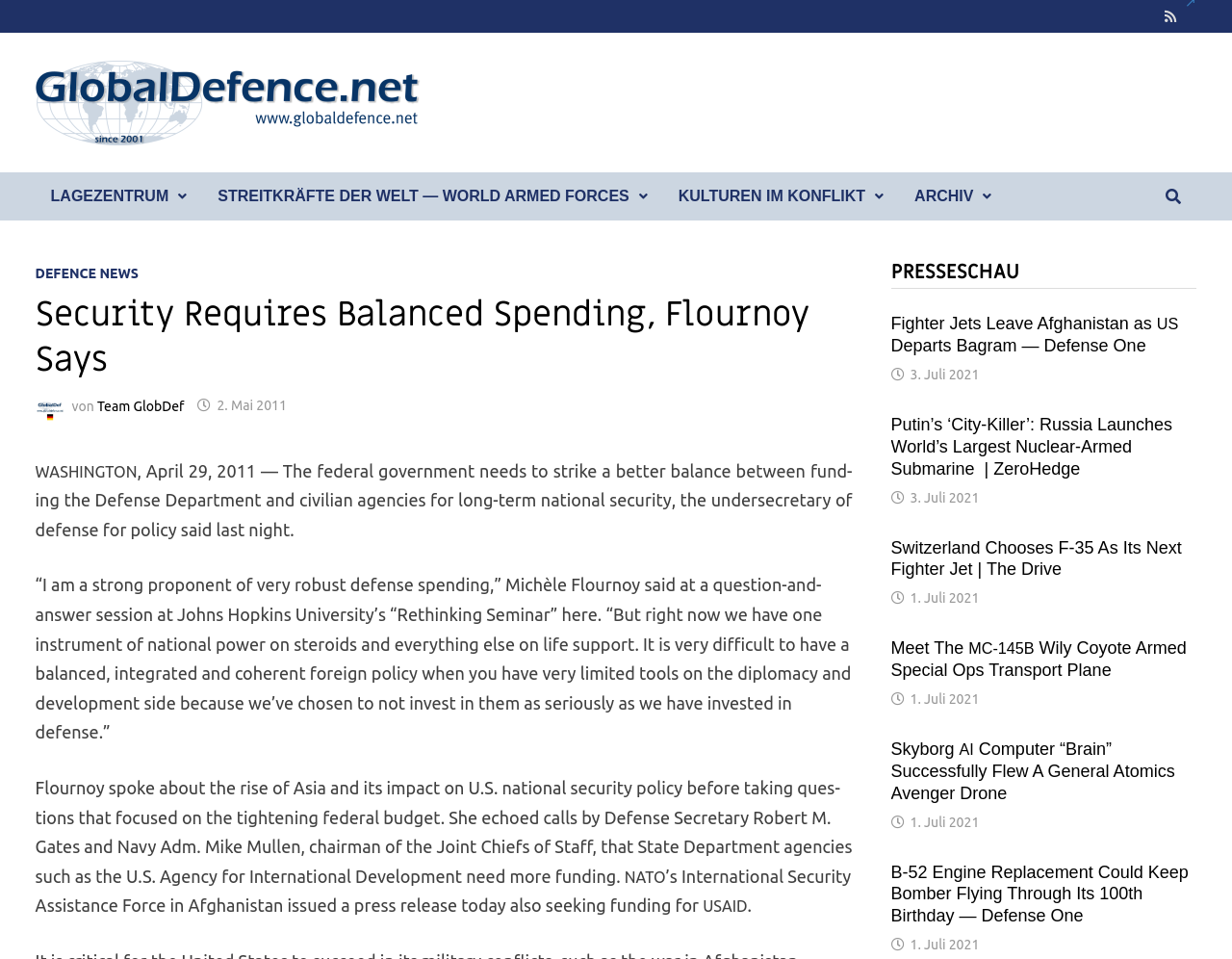What is the topic of the webpage?
Answer the question with detailed information derived from the image.

Based on the webpage content, I can see that the webpage is discussing defense and security-related topics, including news articles and quotes from officials. The webpage has headings such as 'Security Requires Balanced Spending, Flournoy Says' and 'Putin’s ‘City-Killer’: Russia Launches World’s Largest Nuclear-Armed Submarine', which suggest that the topic of the webpage is defense and security.